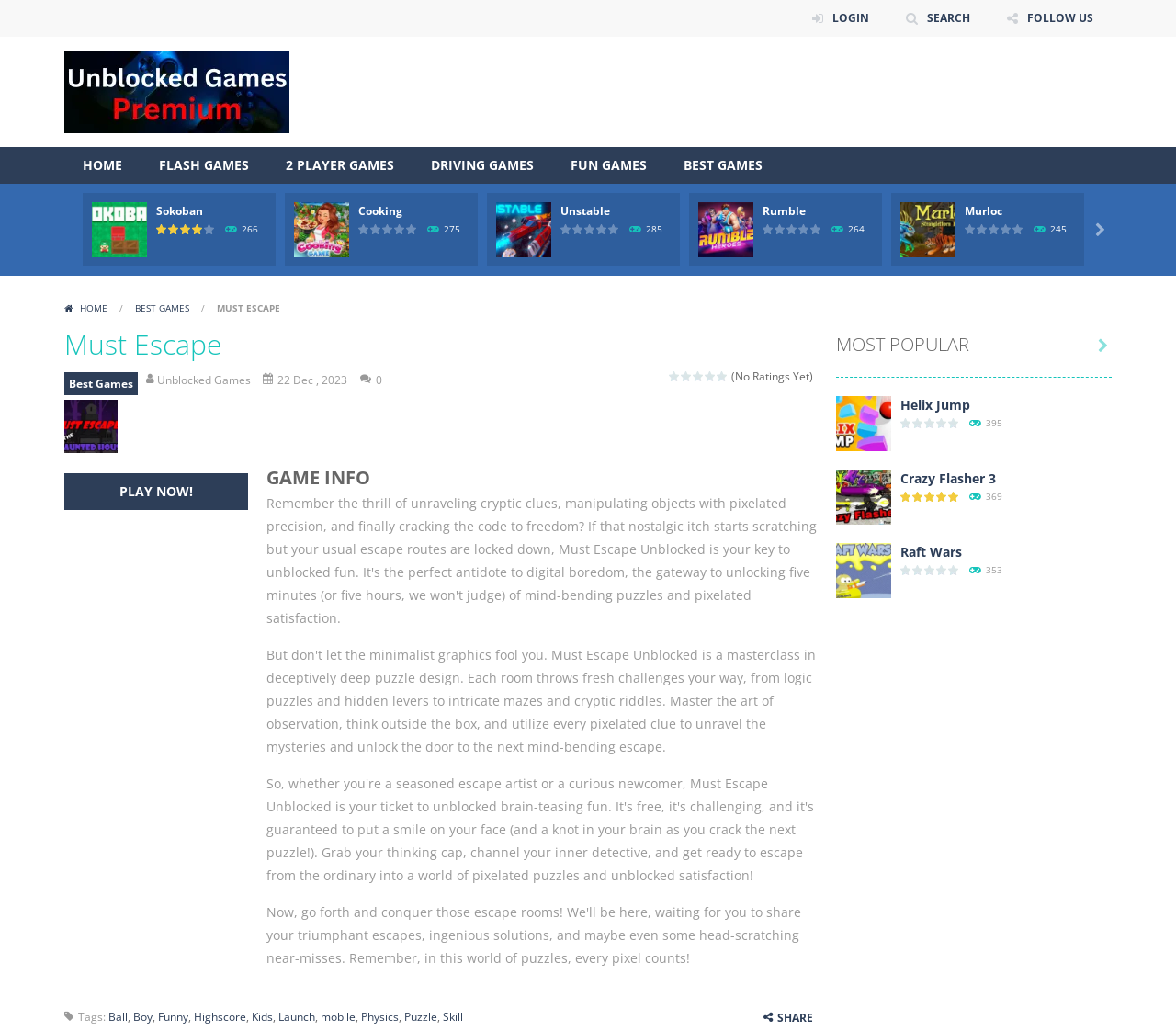How many games are displayed on the first page?
Based on the image, provide your answer in one word or phrase.

5 games